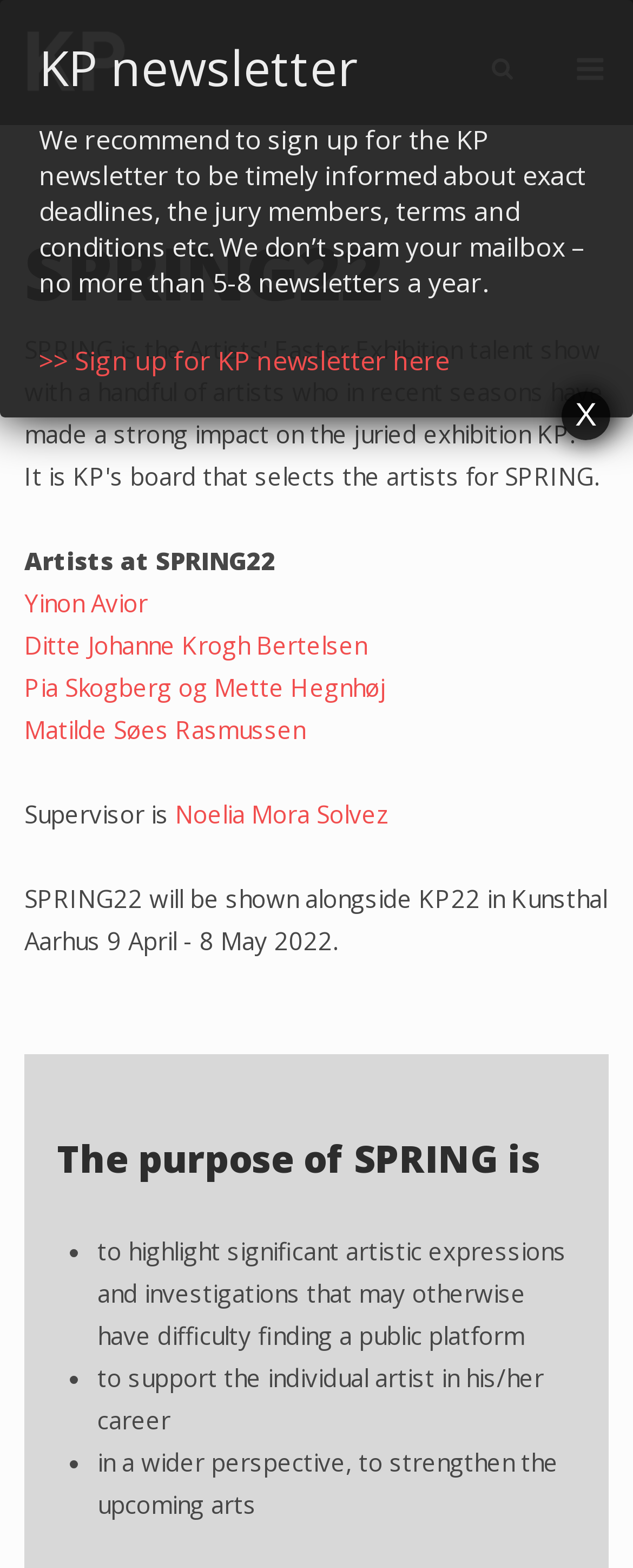Determine the bounding box coordinates of the target area to click to execute the following instruction: "Check recent posts."

None